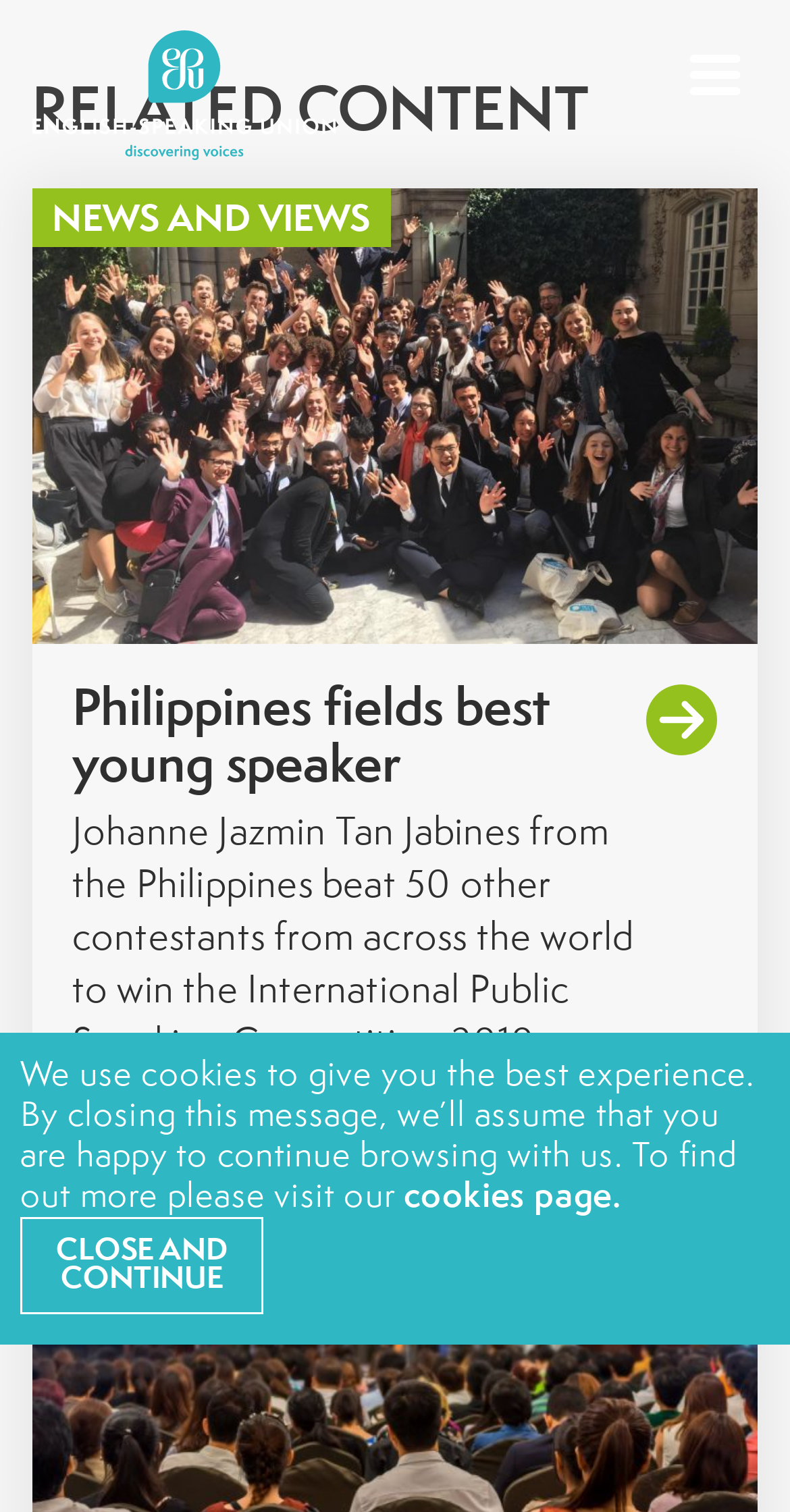Locate the bounding box for the described UI element: "cookies page.". Ensure the coordinates are four float numbers between 0 and 1, formatted as [left, top, right, bottom].

[0.511, 0.782, 0.786, 0.804]